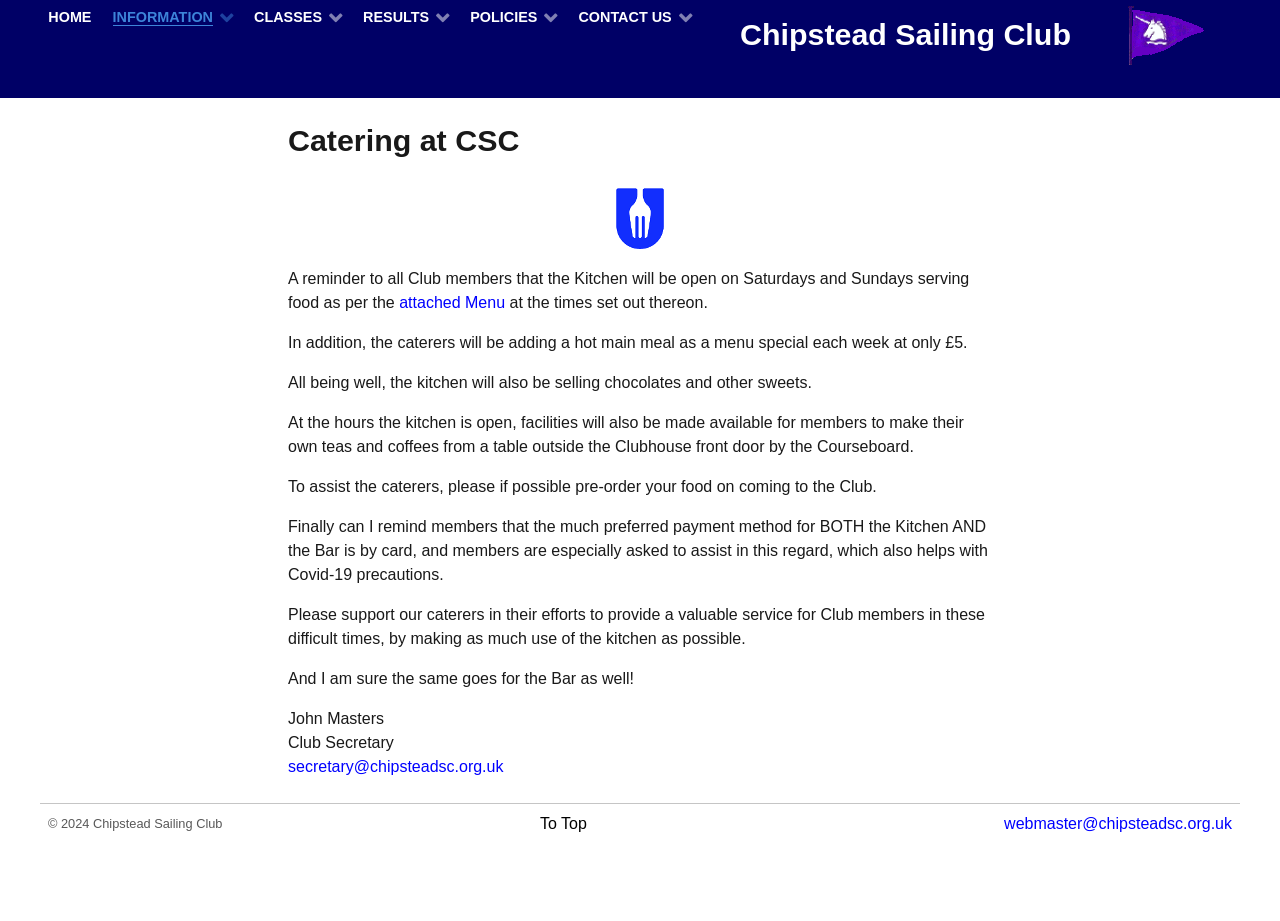Please find the bounding box for the UI component described as follows: "attached Menu".

[0.312, 0.319, 0.395, 0.338]